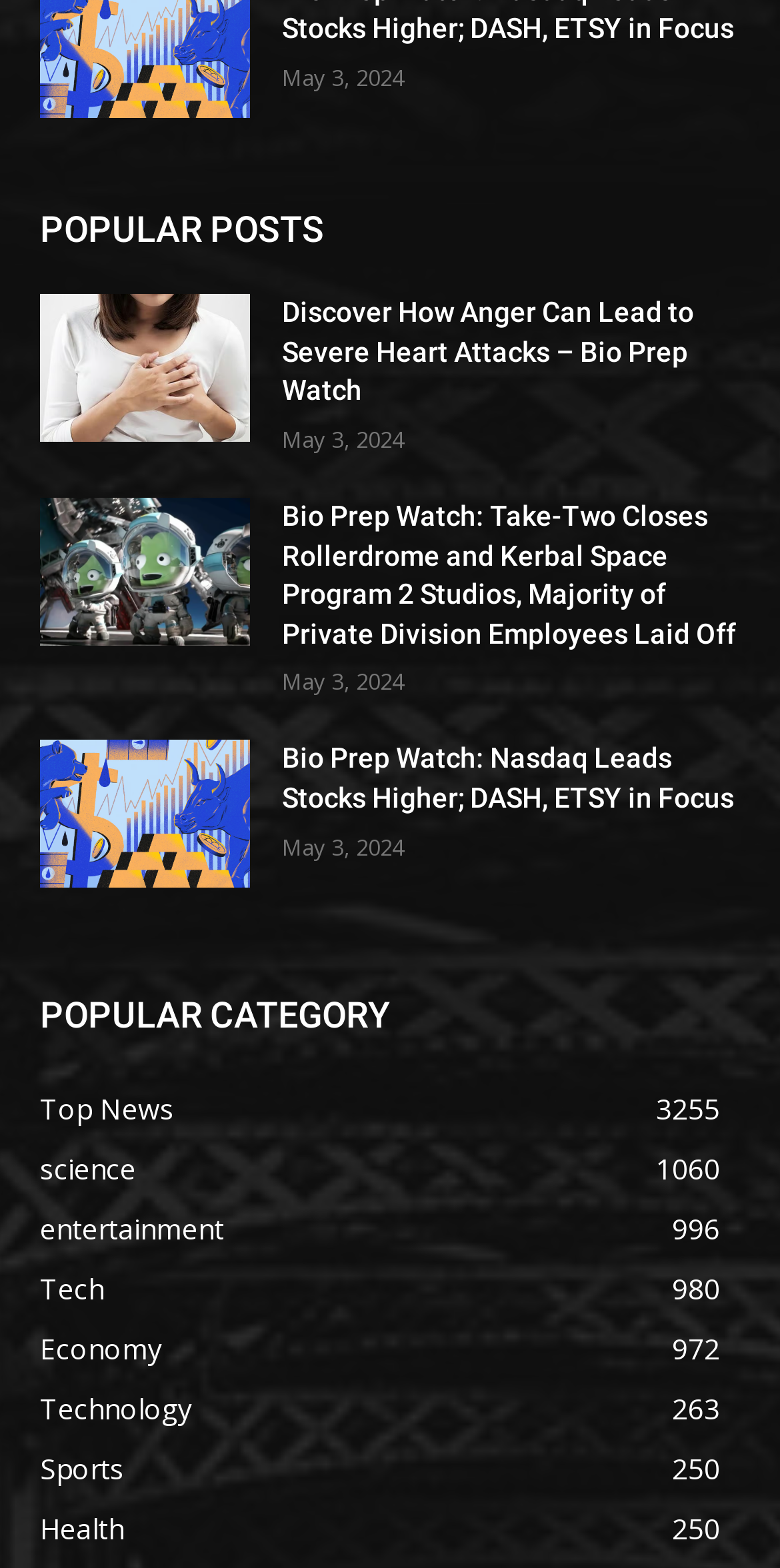Given the element description Top News3255, specify the bounding box coordinates of the corresponding UI element in the format (top-left x, top-left y, bottom-right x, bottom-right y). All values must be between 0 and 1.

[0.051, 0.695, 0.223, 0.719]